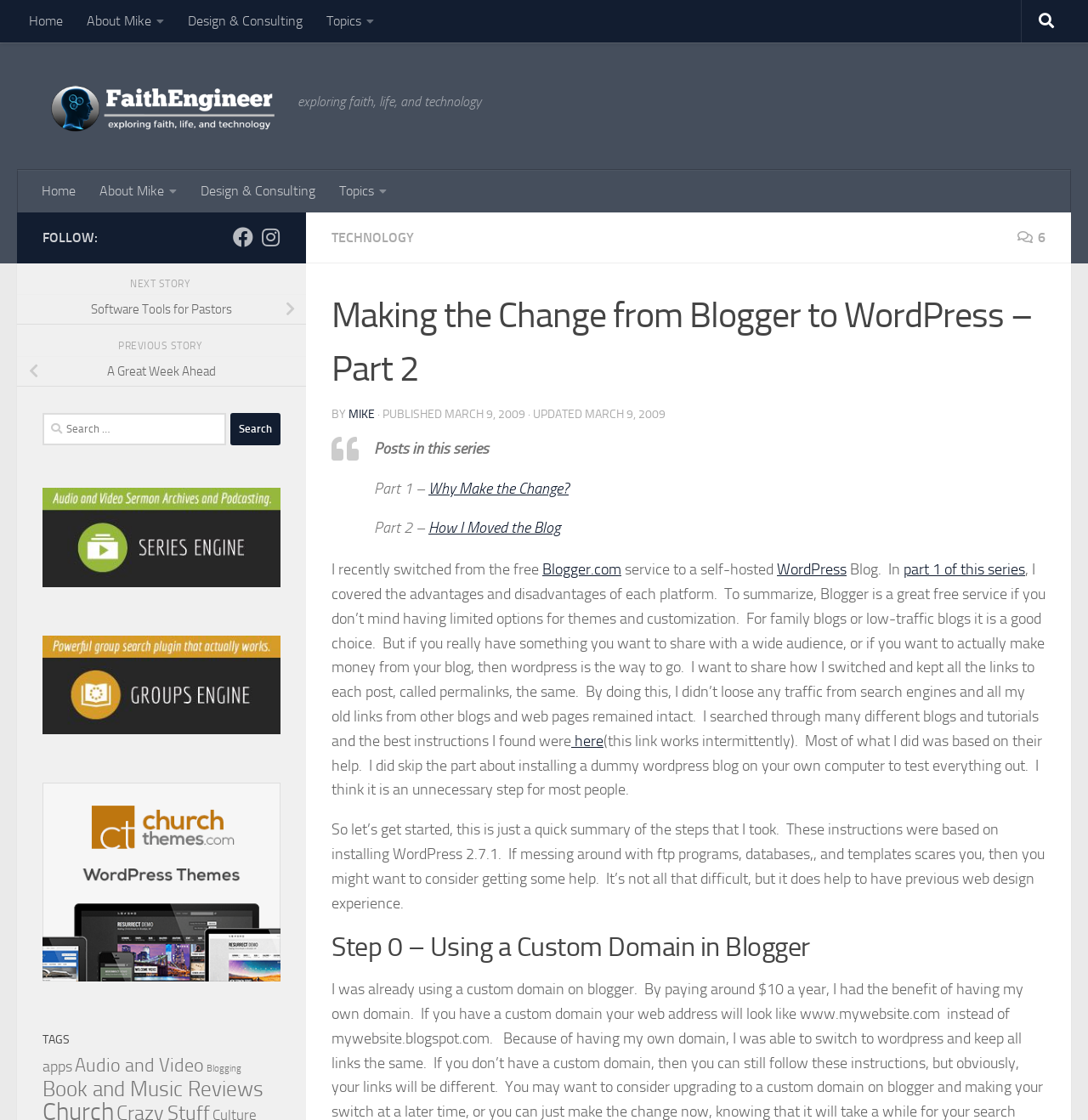What is the name of the blog?
Provide a detailed and extensive answer to the question.

The name of the blog can be found in the top-left corner of the webpage, where it says 'FaithEngineer' with a description 'exploring faith, life, and technology'.